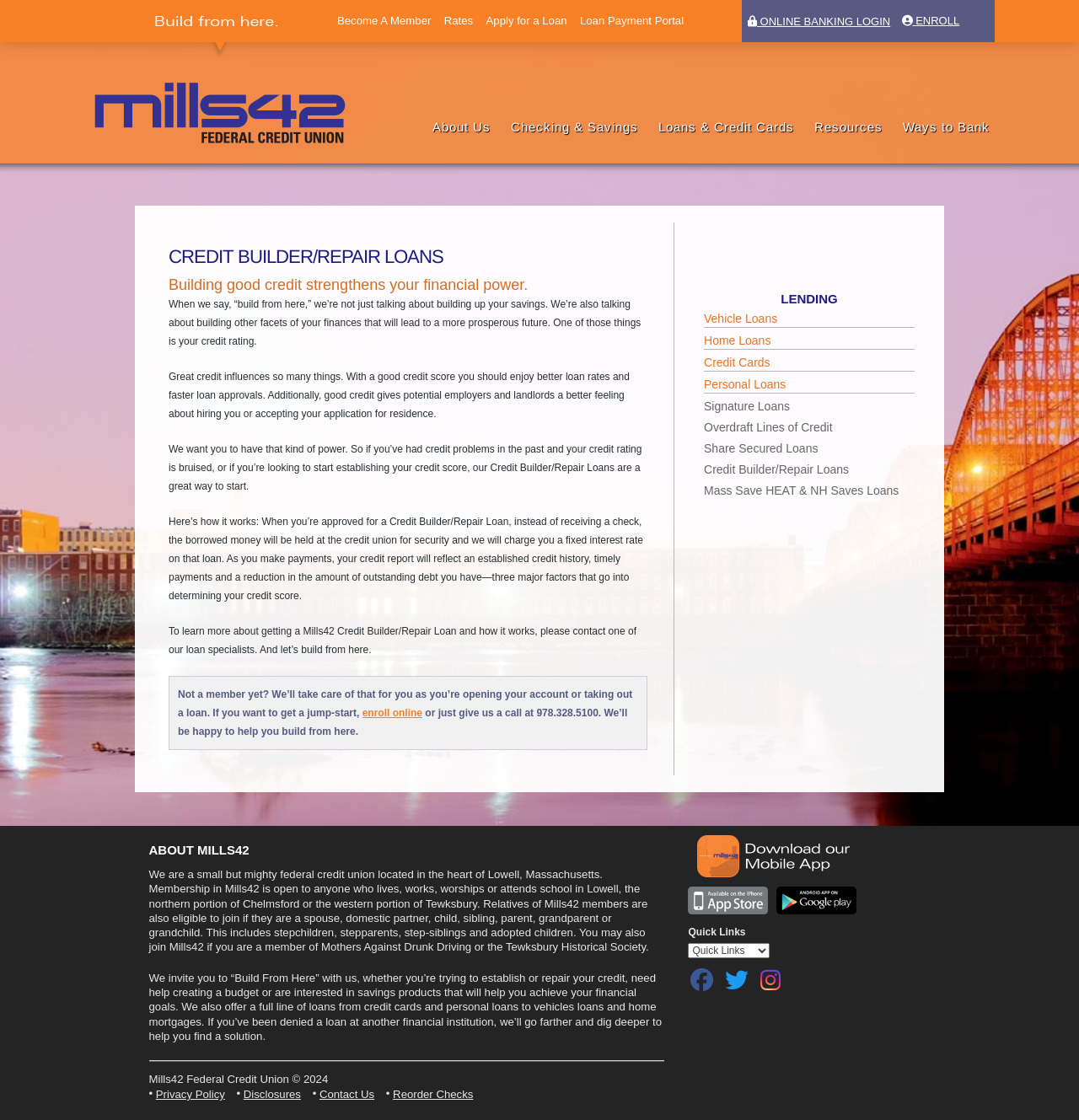What is the name of the mobile app?
Respond with a short answer, either a single word or a phrase, based on the image.

Mills42 Mobile App